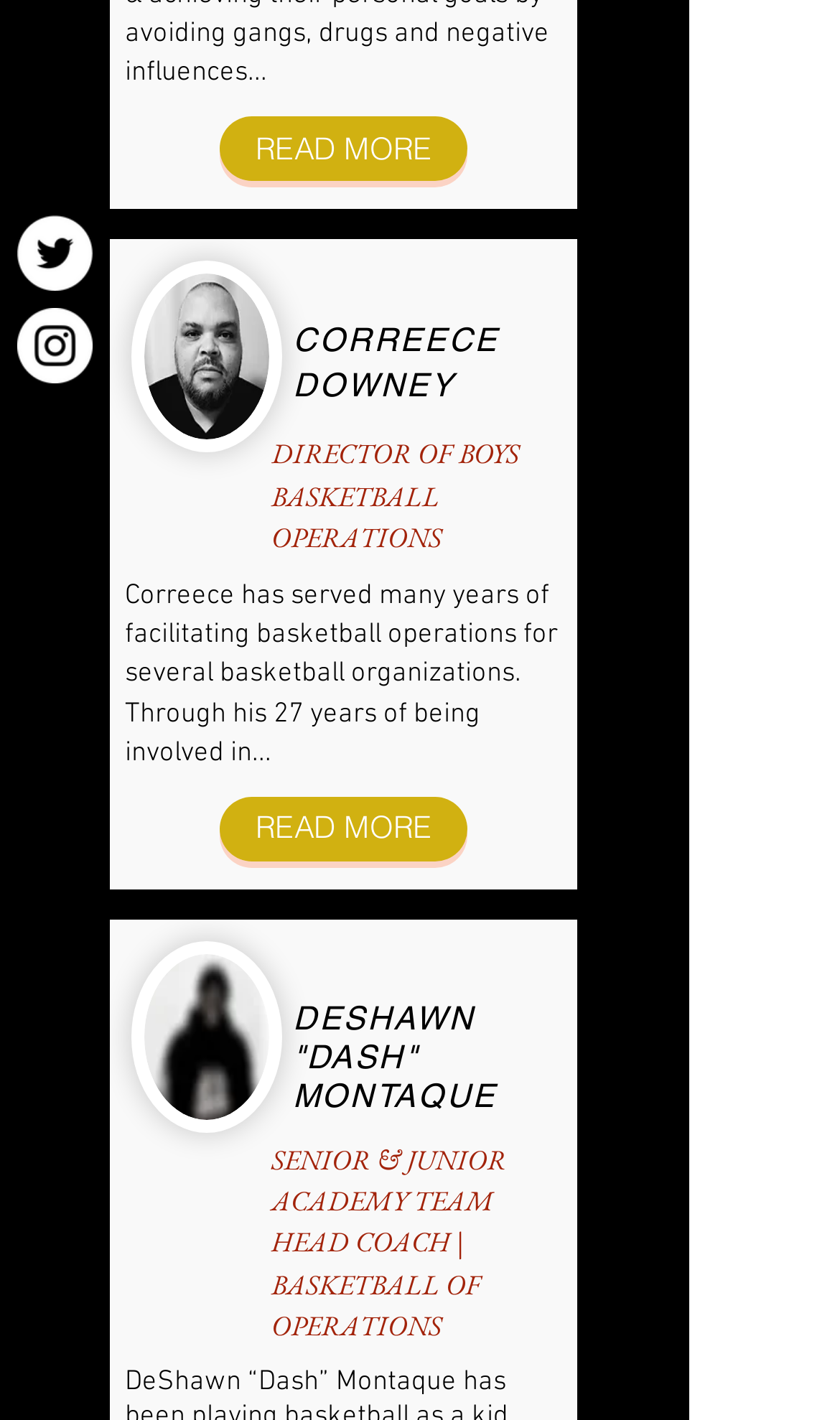Reply to the question with a single word or phrase:
How many years of experience does Correece Downey have in basketball operations?

27 years